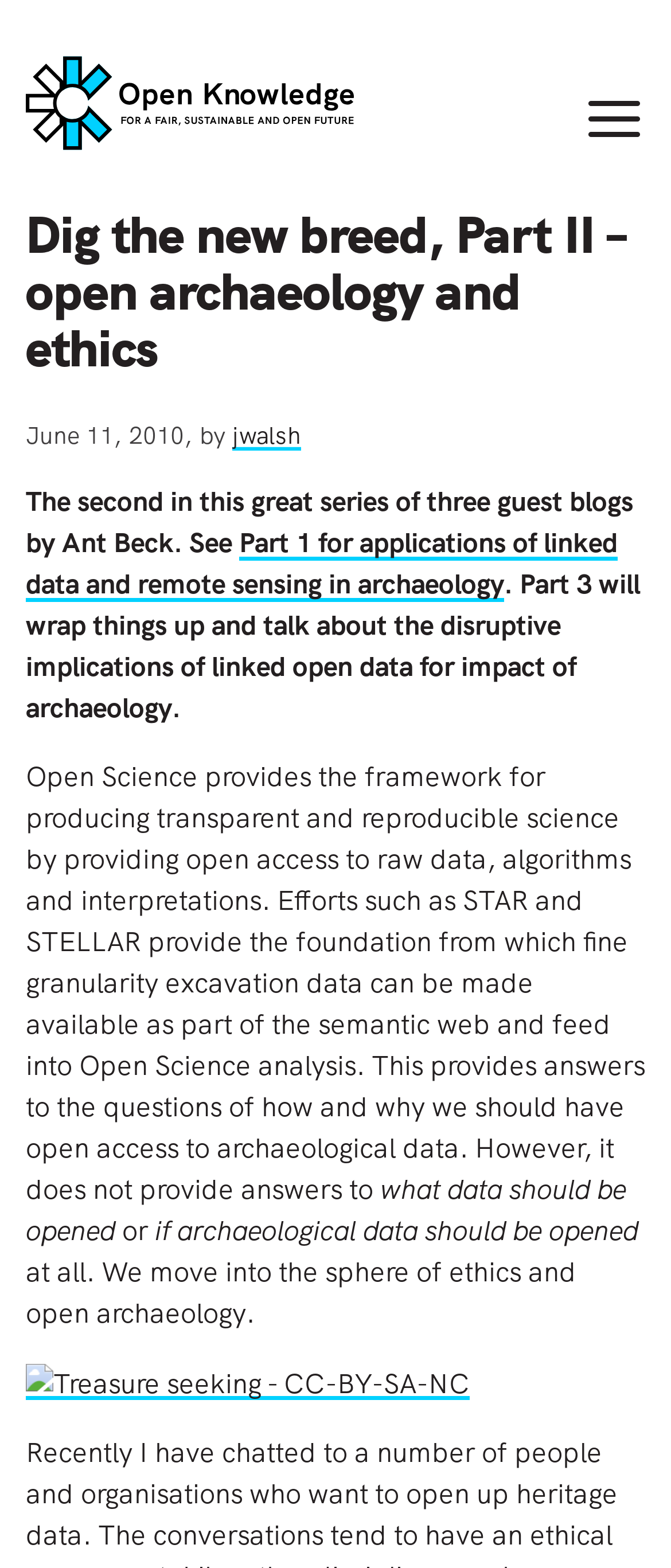Produce an elaborate caption capturing the essence of the webpage.

The webpage is a blog post titled "Dig the new breed, Part II – open archaeology and ethics" on the Open Knowledge Foundation blog. At the top left, there is a link and an image, likely a logo or icon. On the top right, there is a link to open a menu.

The main content of the blog post is divided into several sections. The title of the post is followed by the author's name, "jwalsh", and the date "June 11, 2010". Below this, there is a brief introduction to the series of guest blogs by Ant Beck, with links to Part 1 and a mention of Part 3.

The main body of the text discusses the concept of Open Science and its application to archaeology. The text is divided into several paragraphs, with the first paragraph explaining the framework of Open Science and its benefits. The second paragraph raises questions about what data should be opened and whether archaeological data should be opened at all, leading into the topic of ethics and open archaeology.

At the bottom of the page, there is an image with a caption "Treasure seeking - CC-BY-SA-NC", which is likely related to the topic of archaeology.